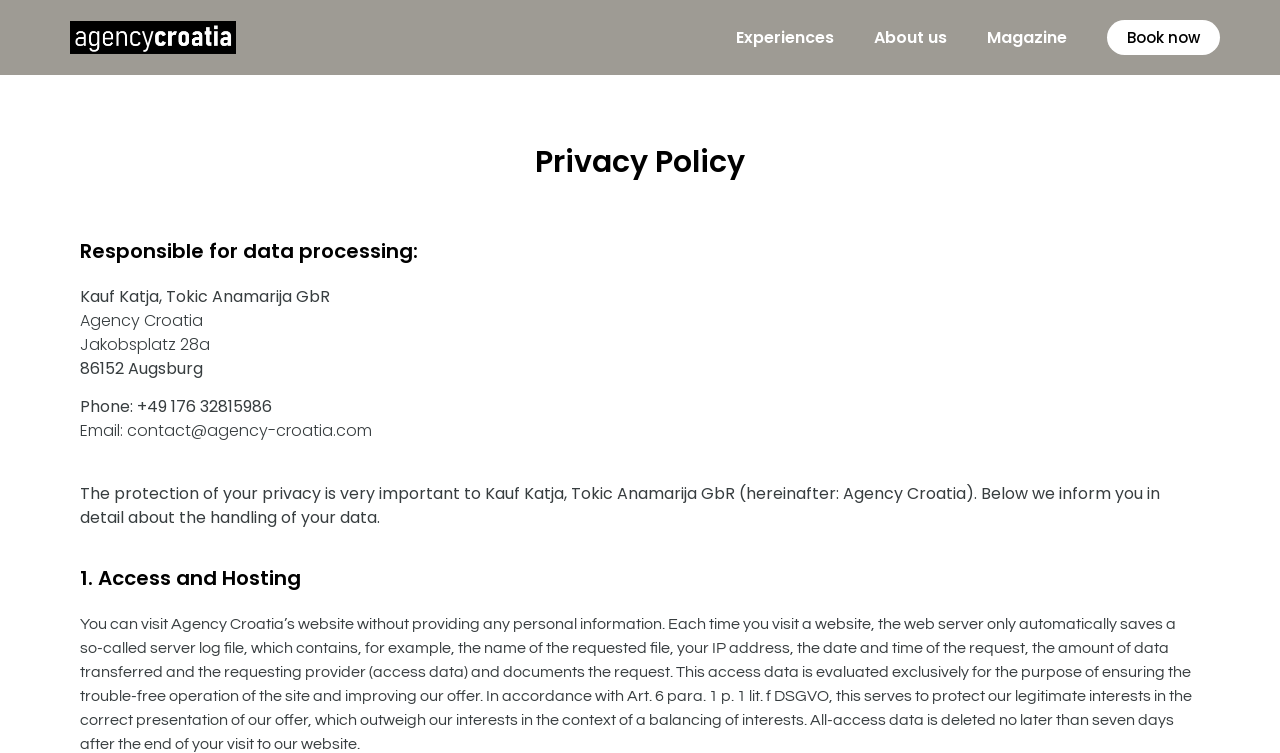What is the purpose of evaluating access data?
Provide a detailed and extensive answer to the question.

I found the answer by reading the static text element with bounding box coordinates [0.062, 0.818, 0.931, 0.999]. This element contains a paragraph of text that explains how access data is evaluated, and the purpose of this evaluation is to ensure the trouble-free operation of the site and improve the agency's offer.